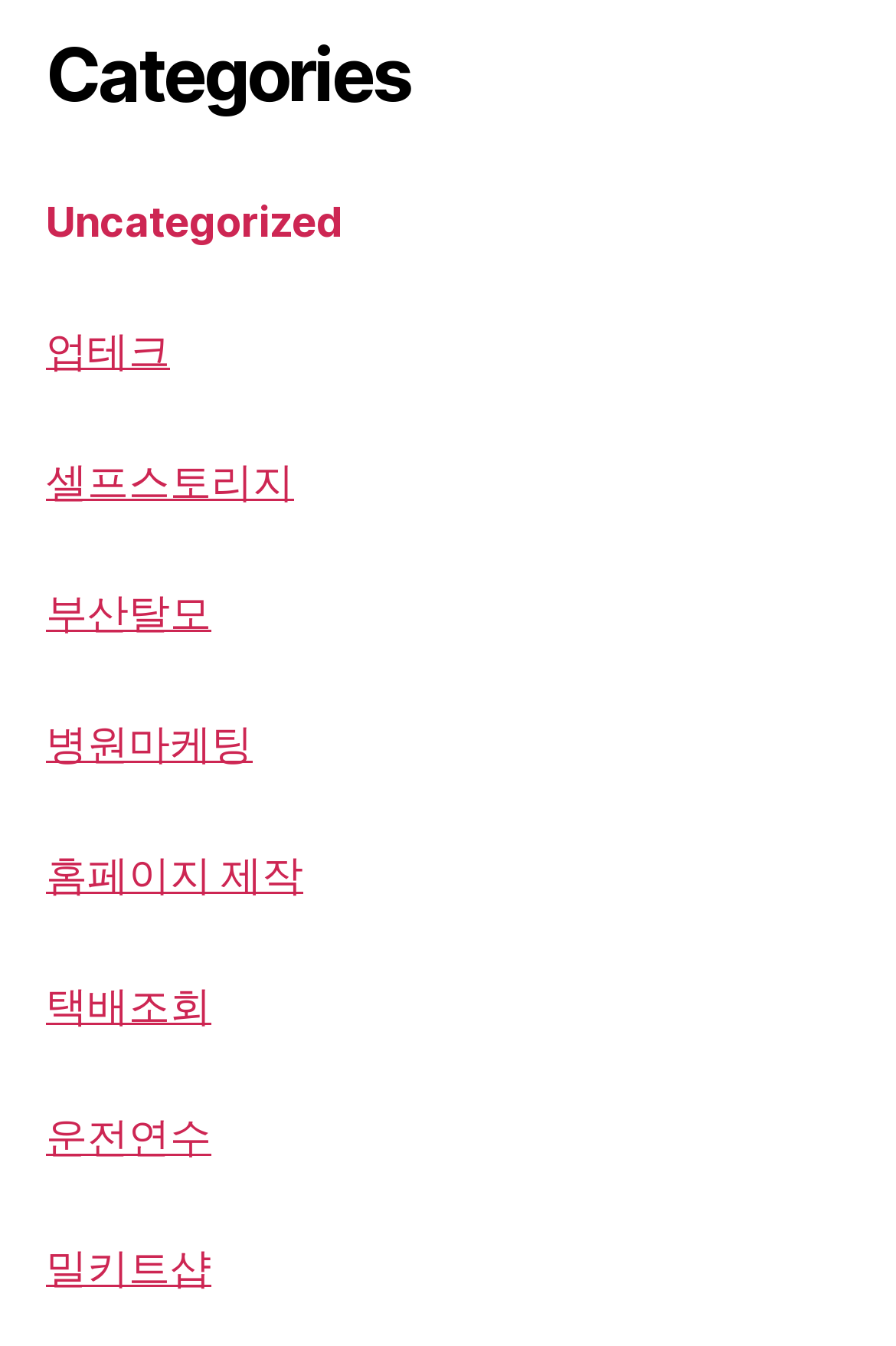Pinpoint the bounding box coordinates of the clickable area necessary to execute the following instruction: "view Uncategorized category". The coordinates should be given as four float numbers between 0 and 1, namely [left, top, right, bottom].

[0.051, 0.147, 0.383, 0.183]